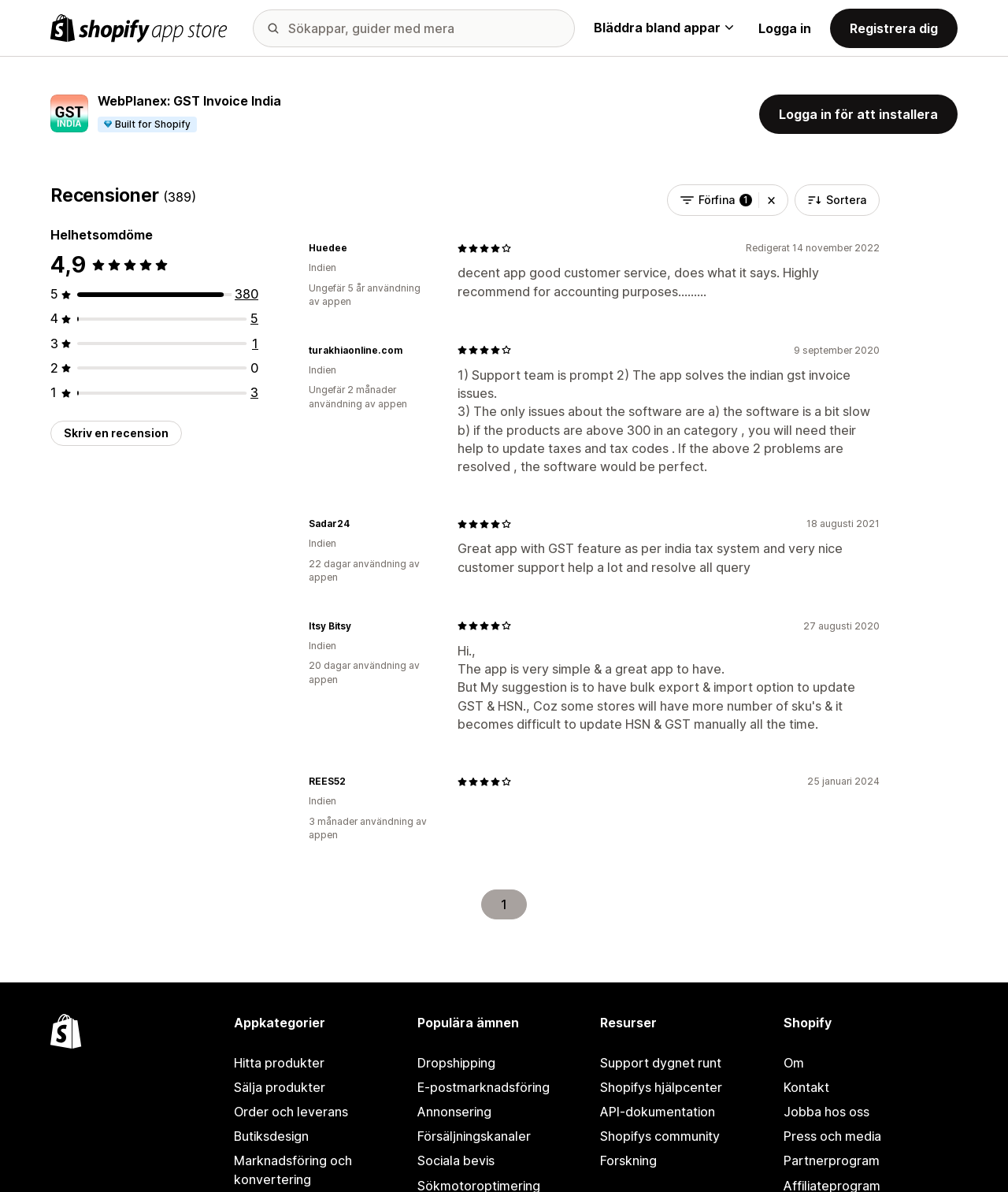How many reviews are there in total?
Respond to the question with a well-detailed and thorough answer.

I found the answer by looking at the review section of the webpage, where it says 'Recensioner (389)'. This indicates that there are 389 reviews in total.